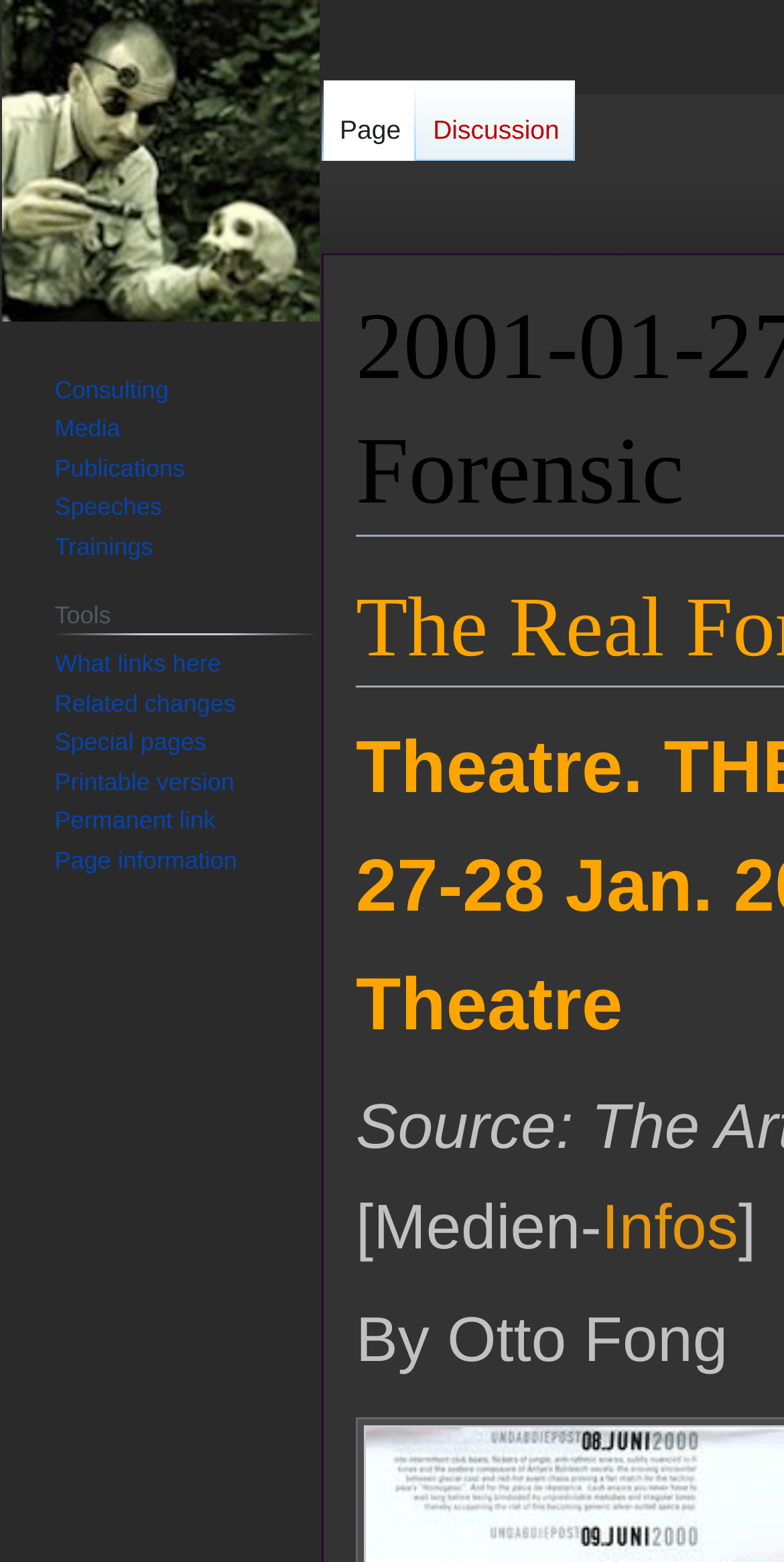Locate the bounding box coordinates of the clickable area to execute the instruction: "Go to the discussion page". Provide the coordinates as four float numbers between 0 and 1, represented as [left, top, right, bottom].

[0.532, 0.051, 0.734, 0.103]